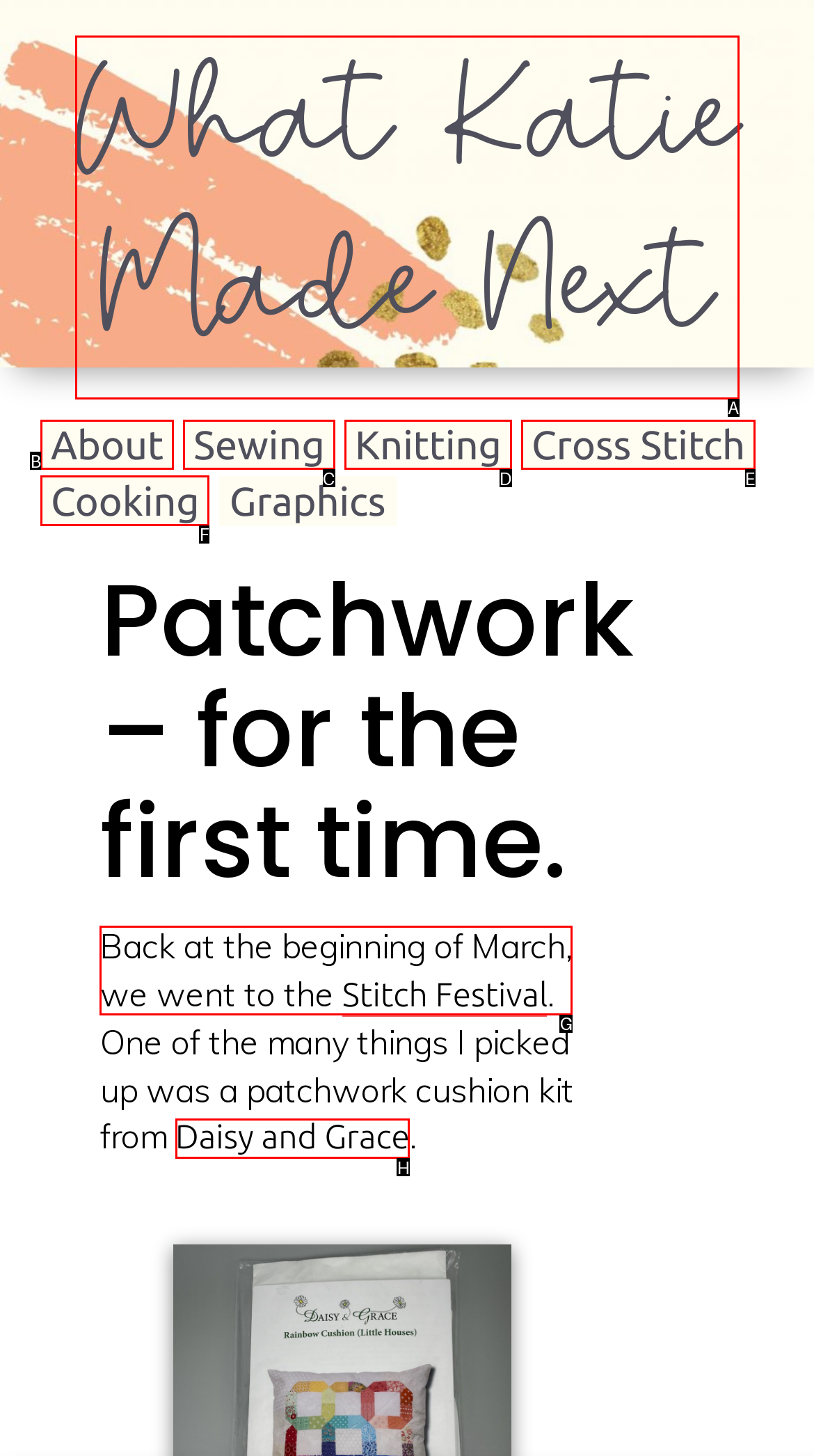Please indicate which HTML element to click in order to fulfill the following task: read the blog post Respond with the letter of the chosen option.

G